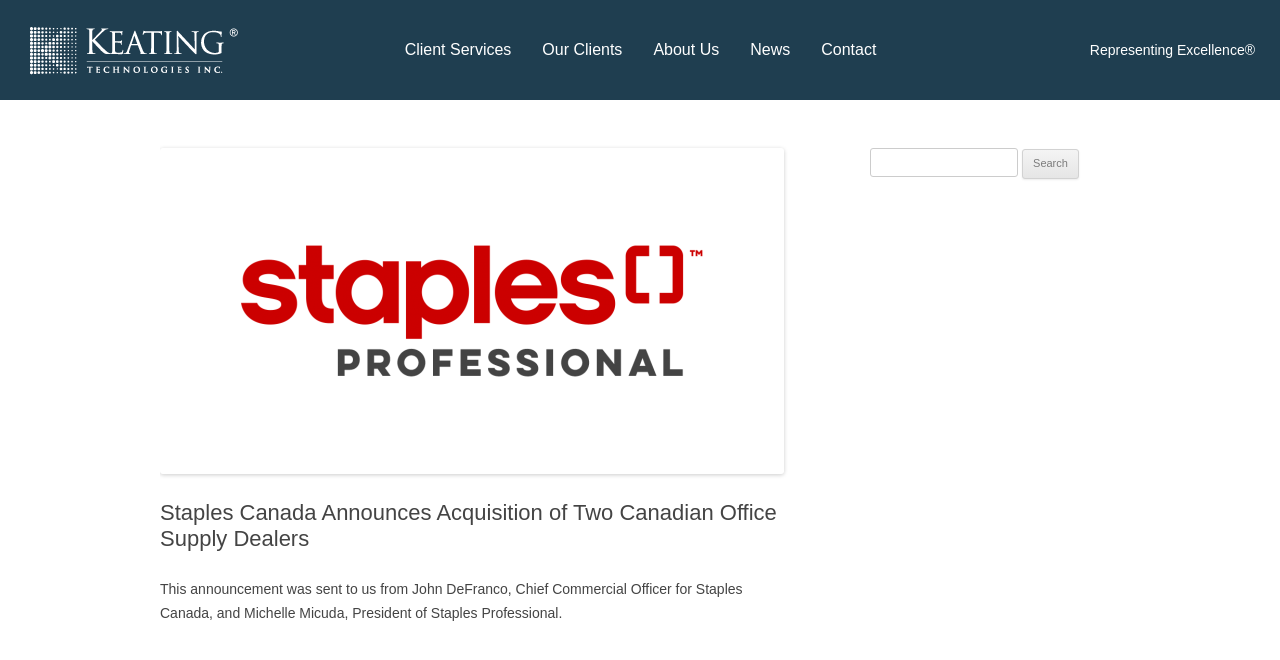Find the bounding box coordinates for the UI element that matches this description: "parent_node: Search for: value="Search"".

[0.798, 0.226, 0.843, 0.271]